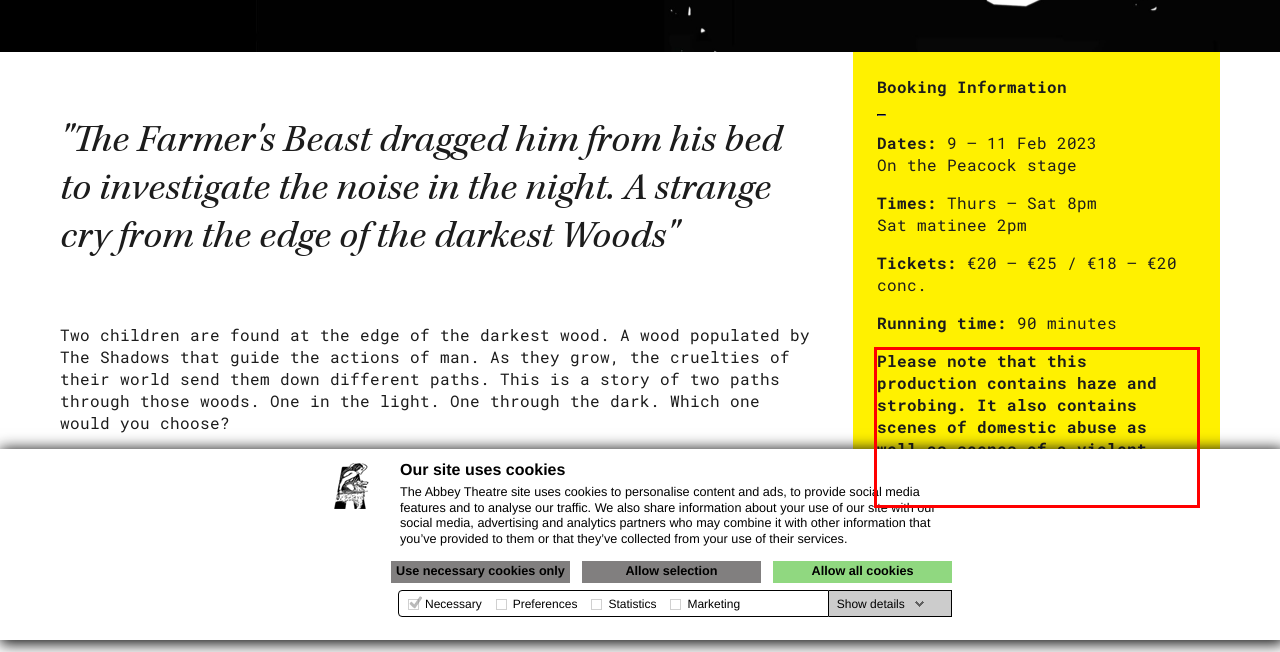Analyze the webpage screenshot and use OCR to recognize the text content in the red bounding box.

Please note that this production contains haze and strobing. It also contains scenes of domestic abuse as well as scenes of a violent nature and is best suited to audiences aged 15+